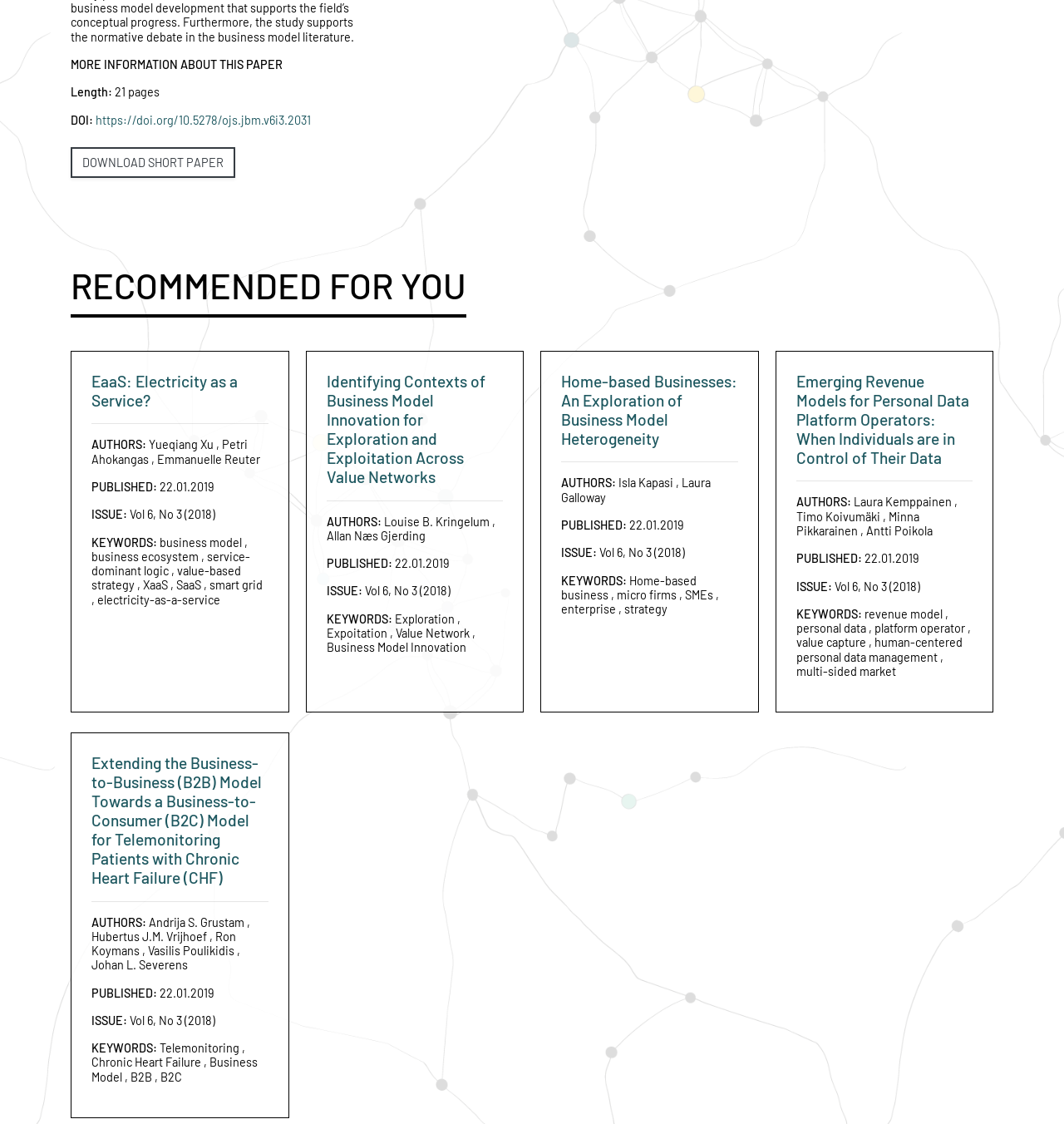What are the keywords of the third paper?
Answer the question with a single word or phrase derived from the image.

Exploration, Expoitation, Value Network, Business Model Innovation